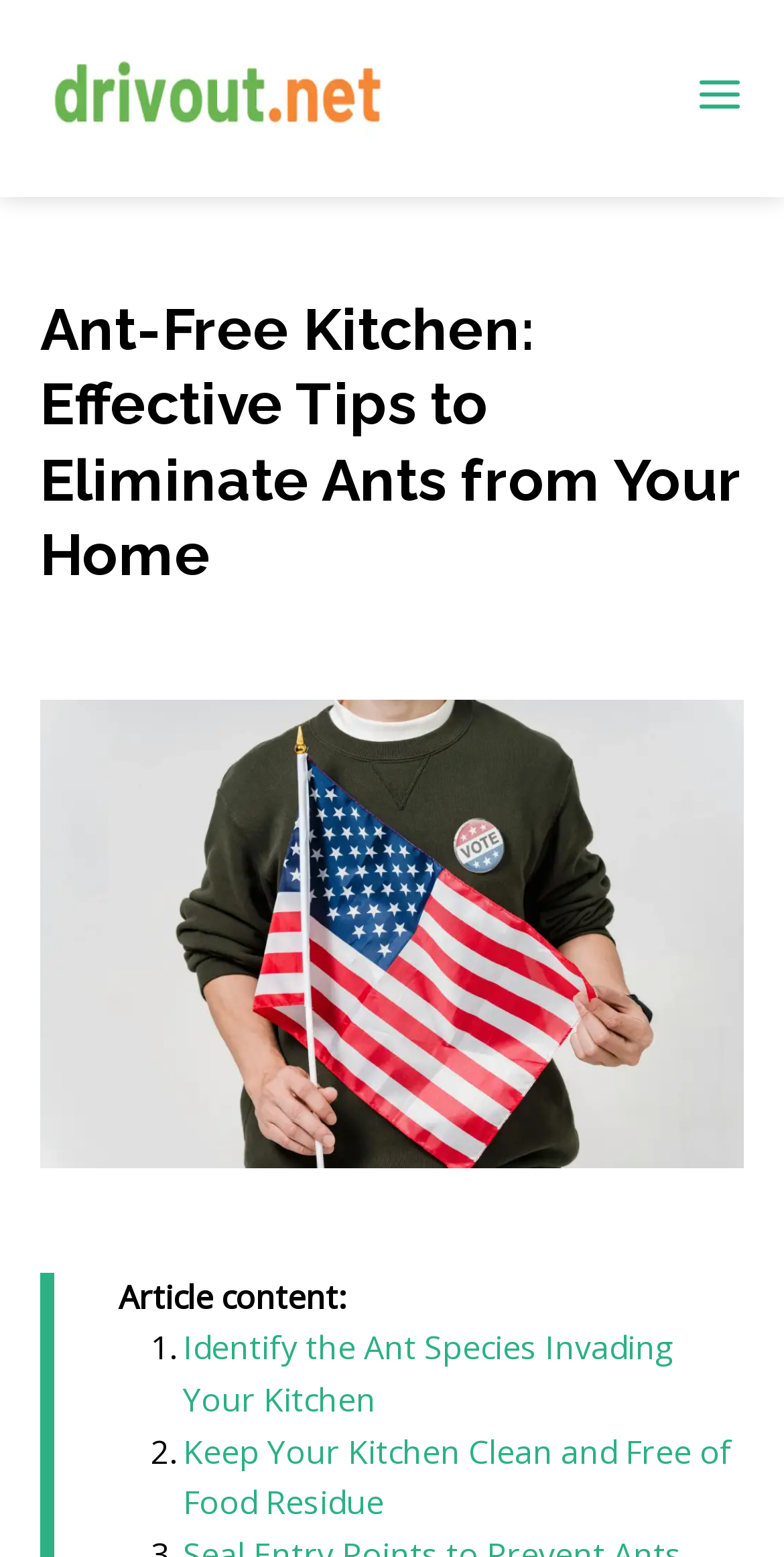What is the purpose of the article?
Look at the image and answer the question using a single word or phrase.

To provide effective tips to eliminate ants